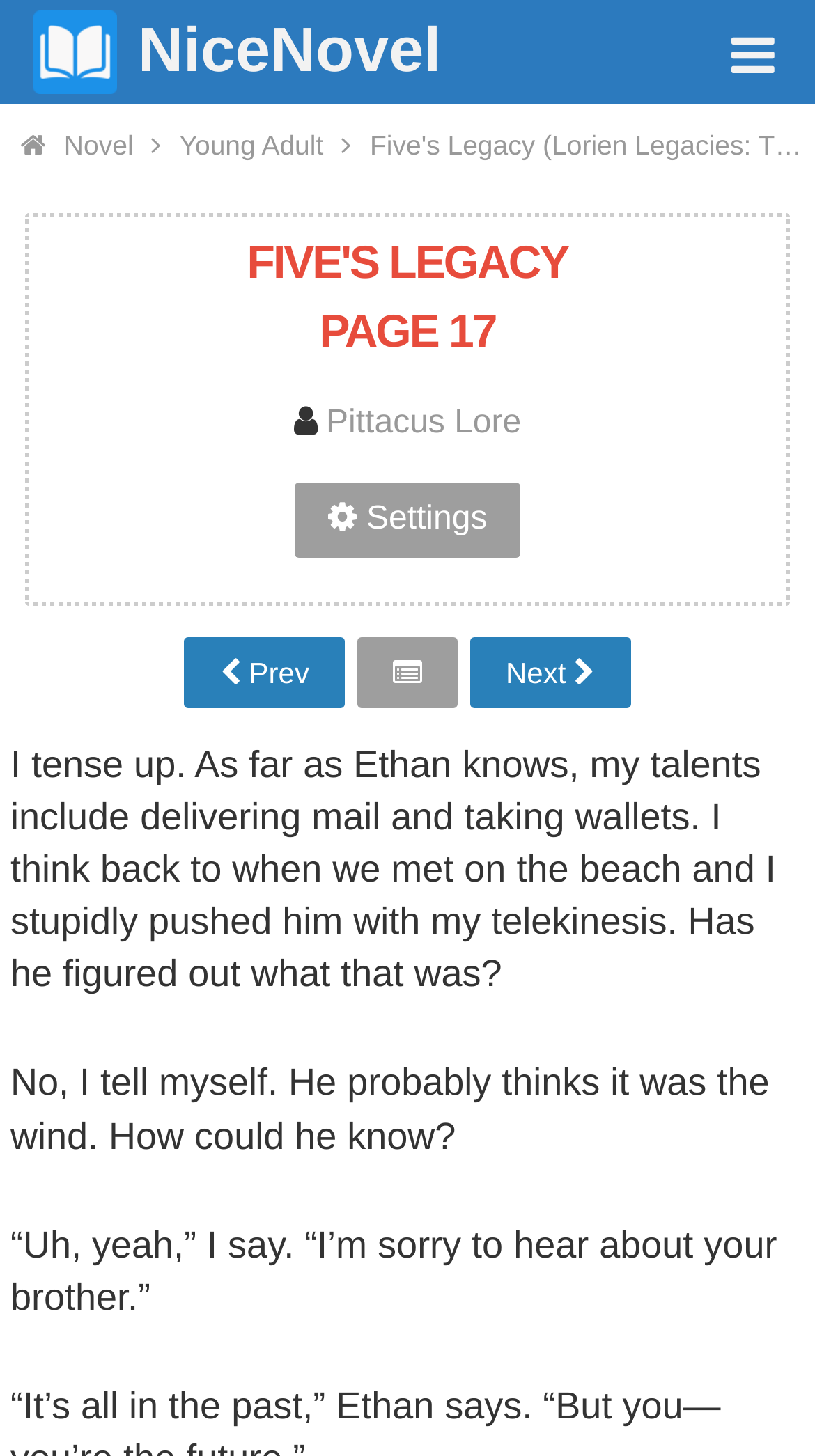Locate the bounding box coordinates of the element that needs to be clicked to carry out the instruction: "Read previous page". The coordinates should be given as four float numbers ranging from 0 to 1, i.e., [left, top, right, bottom].

[0.226, 0.437, 0.423, 0.486]